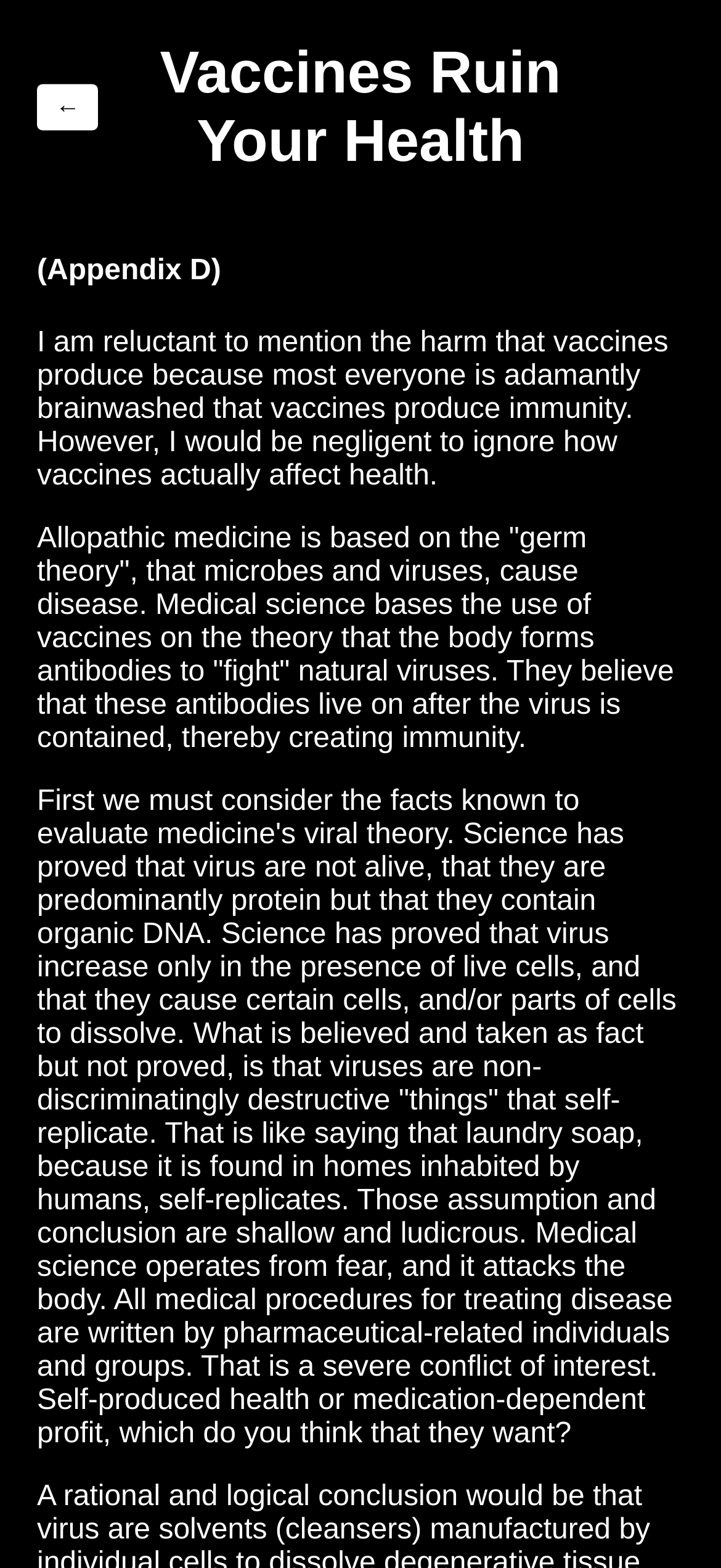Use a single word or phrase to respond to the question:
What is the author's main concern about vaccines?

Brainwashing